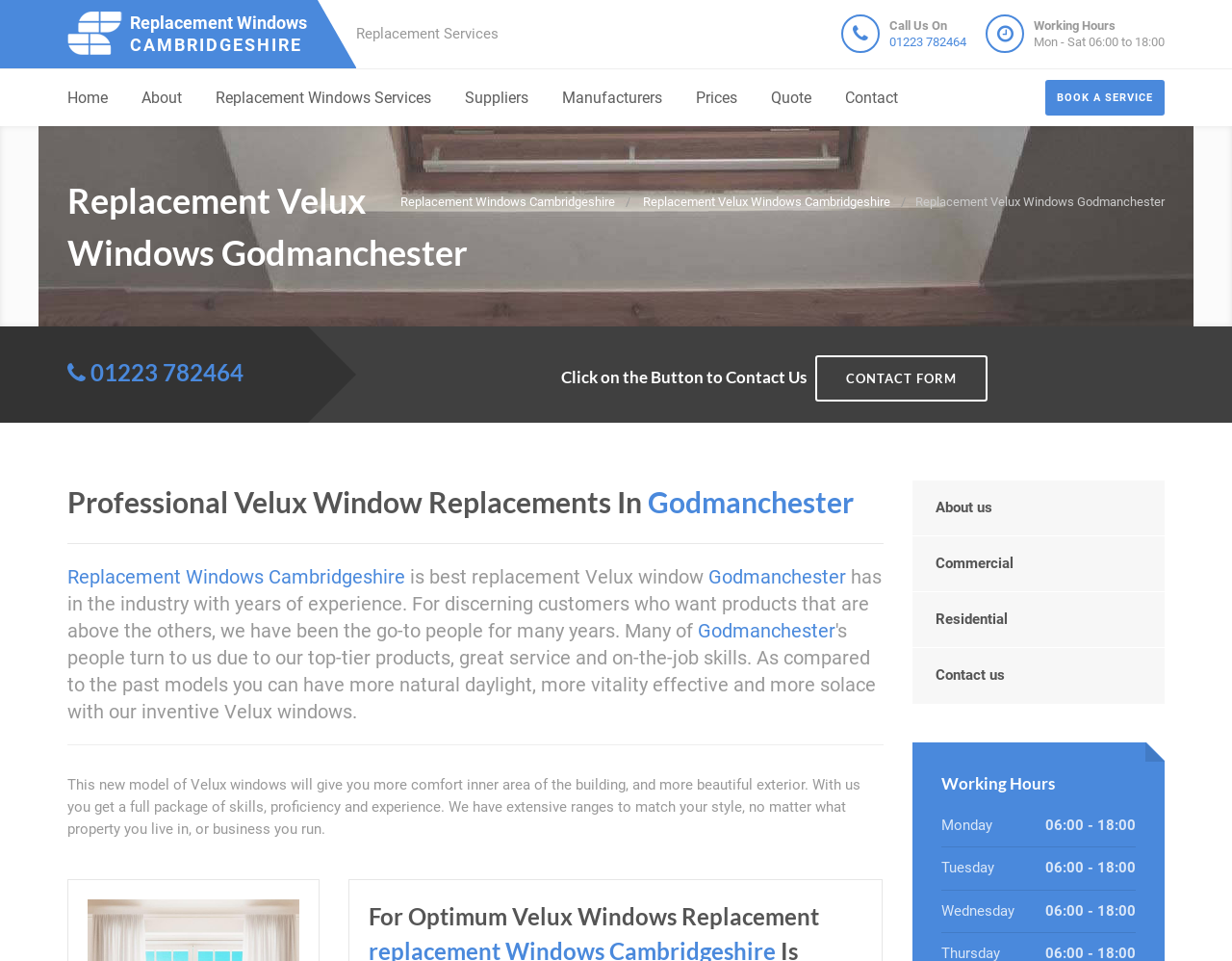Can you determine the main header of this webpage?

Replacement Velux Windows Godmanchester